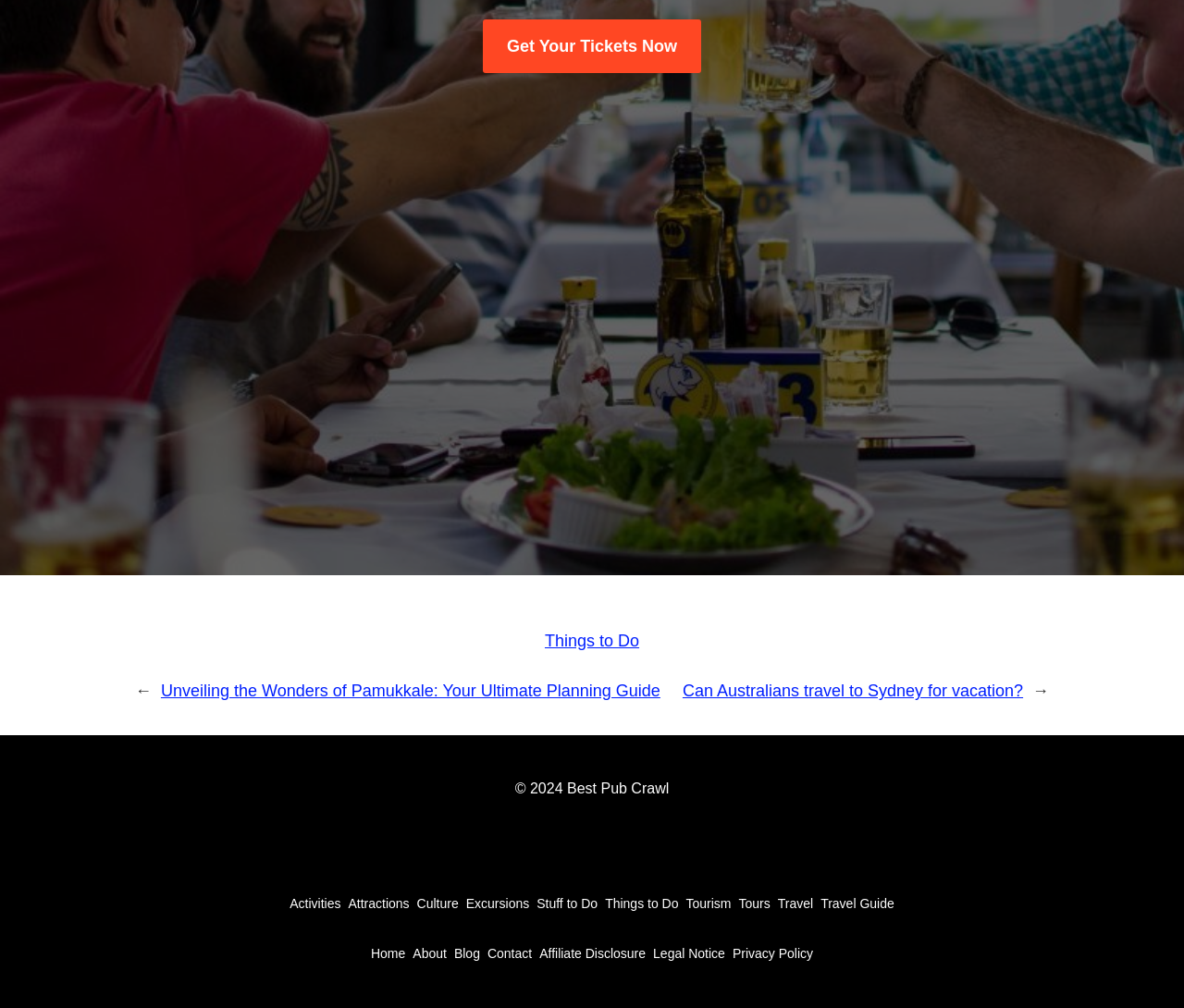Please find the bounding box for the UI element described by: "Travel Guide".

[0.693, 0.881, 0.755, 0.91]